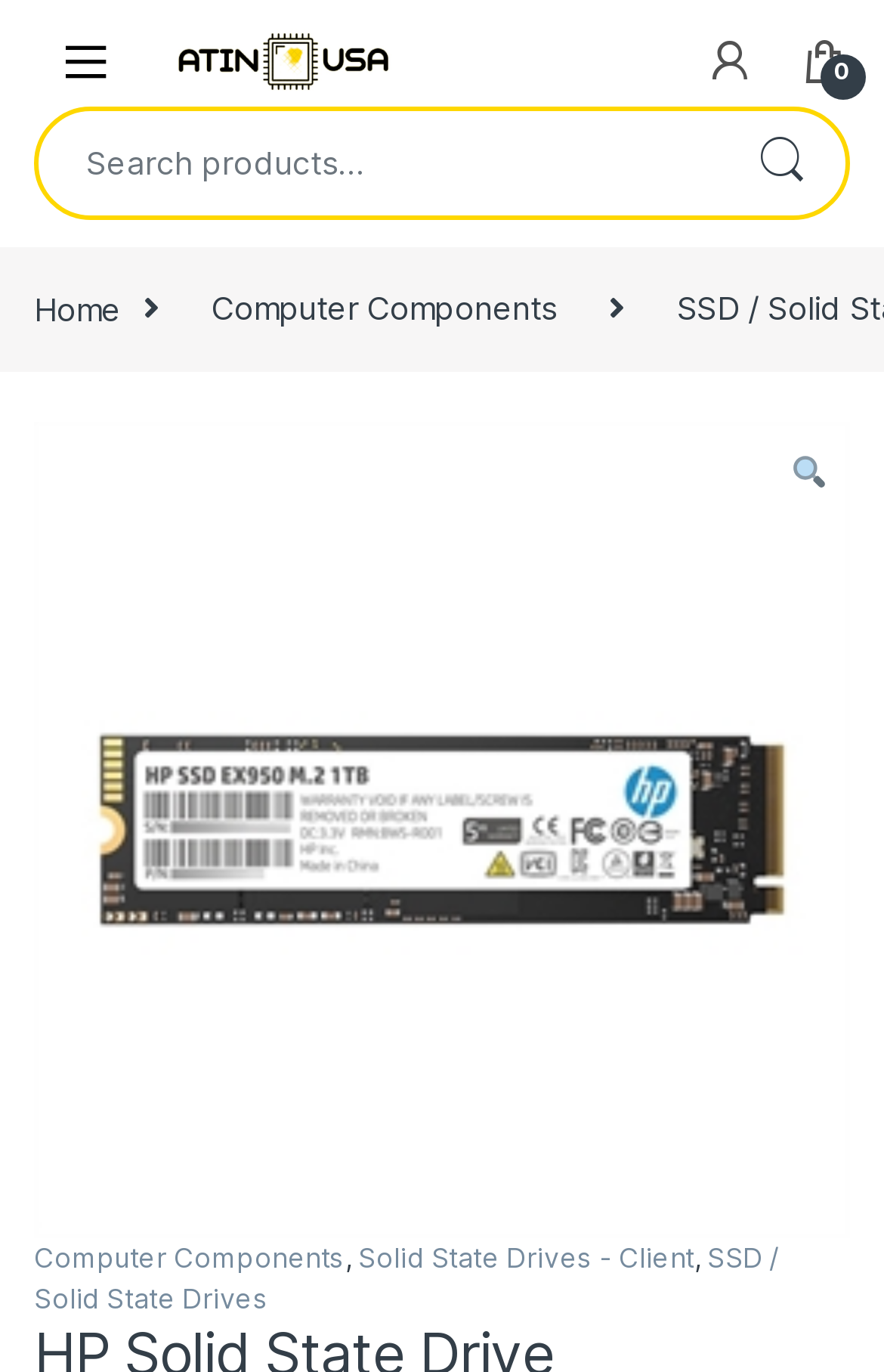Specify the bounding box coordinates of the area to click in order to follow the given instruction: "Go to ATIN USA."

[0.192, 0.018, 0.449, 0.071]